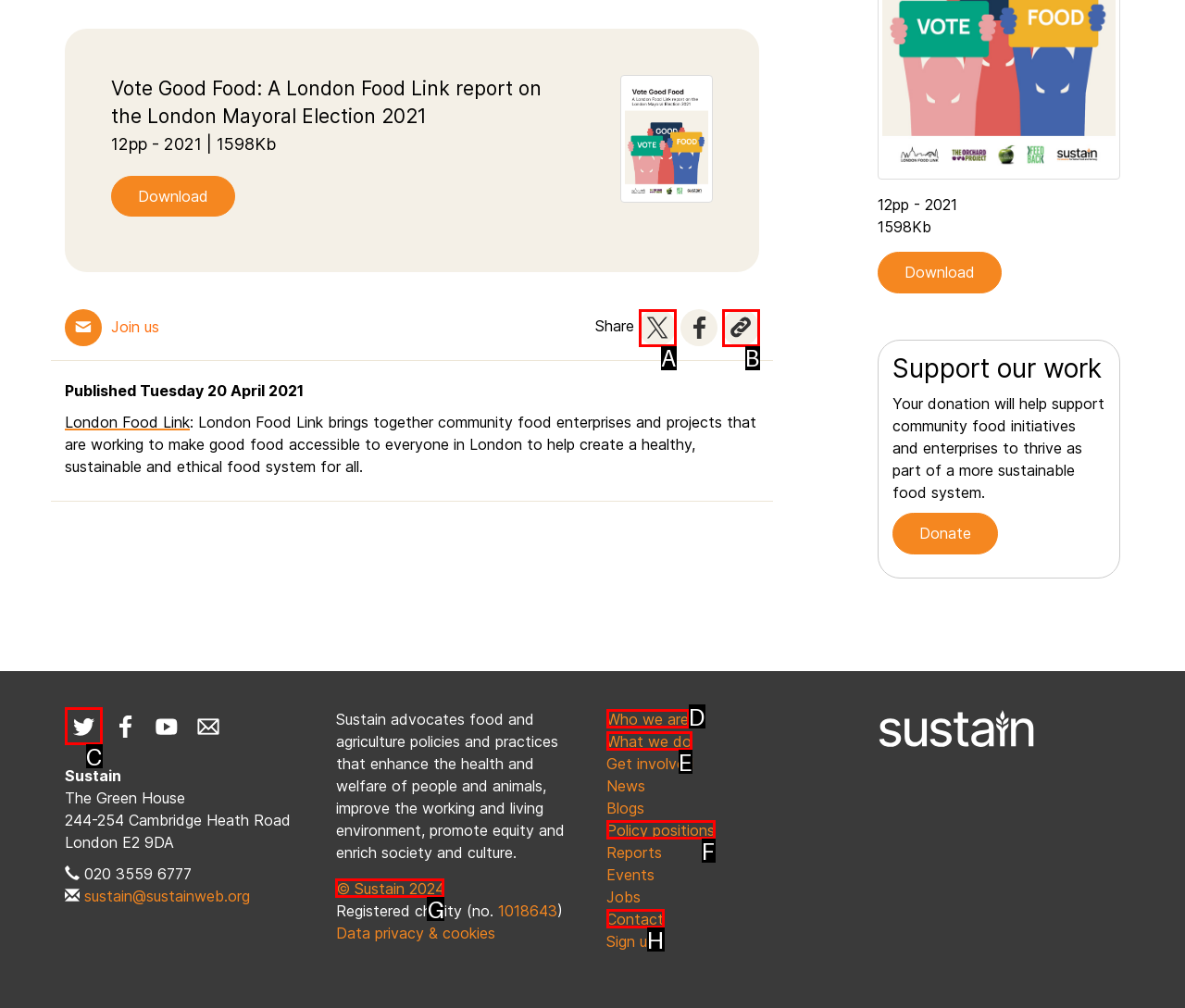Choose the HTML element that matches the description: Policy positions
Reply with the letter of the correct option from the given choices.

F